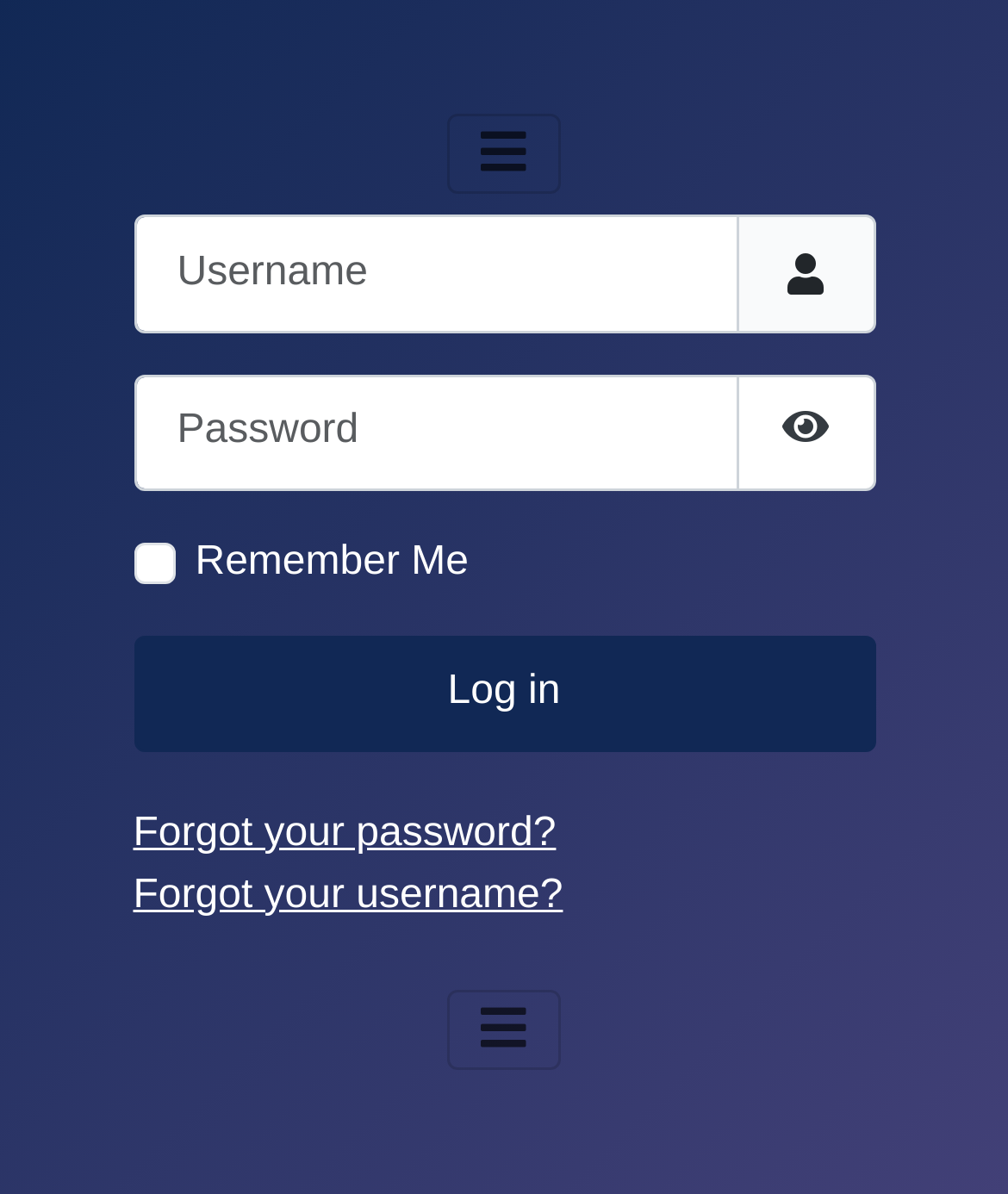Respond to the question below with a single word or phrase: What happens when the 'Log in' button is clicked?

User logs in